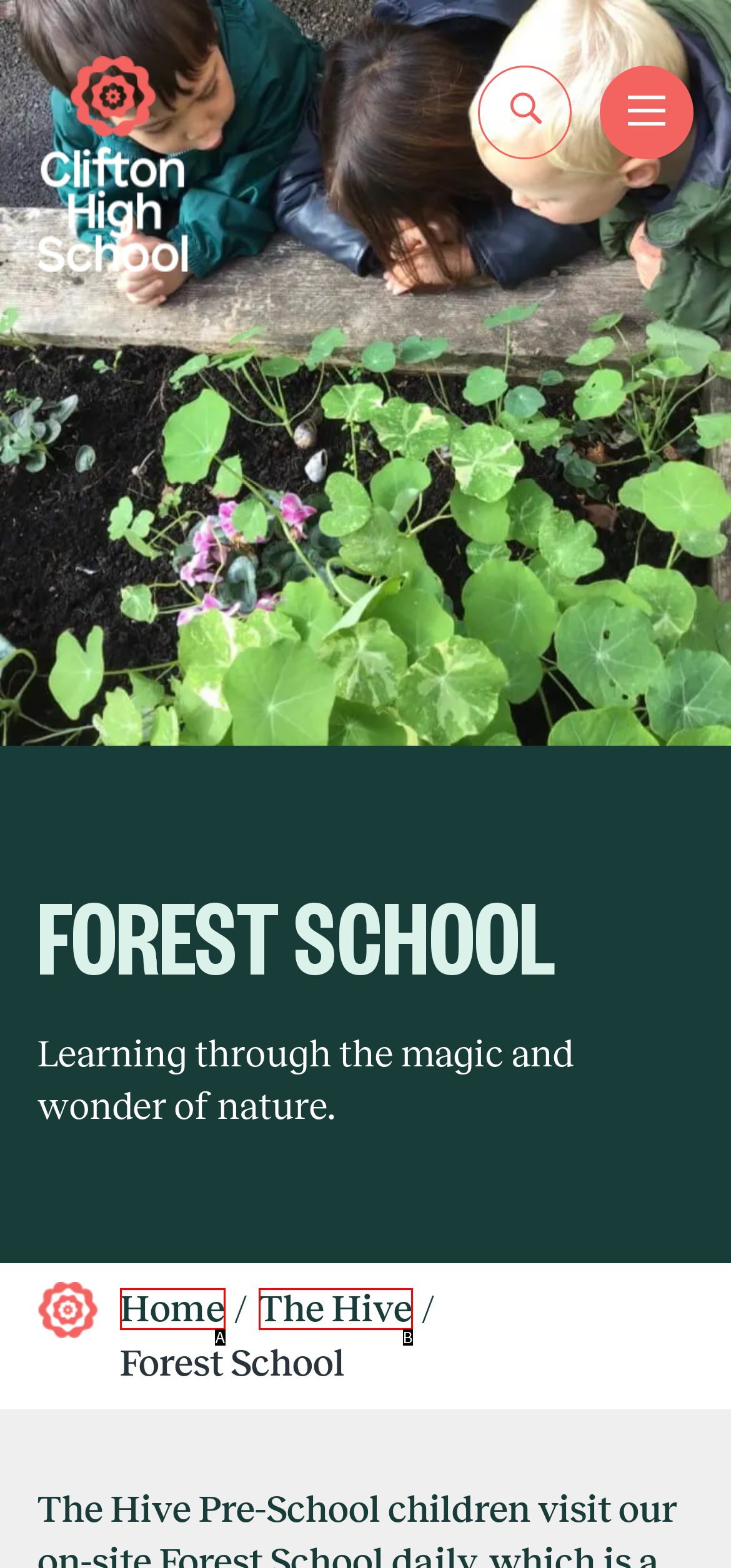Using the description: Residential Services, find the corresponding HTML element. Provide the letter of the matching option directly.

None